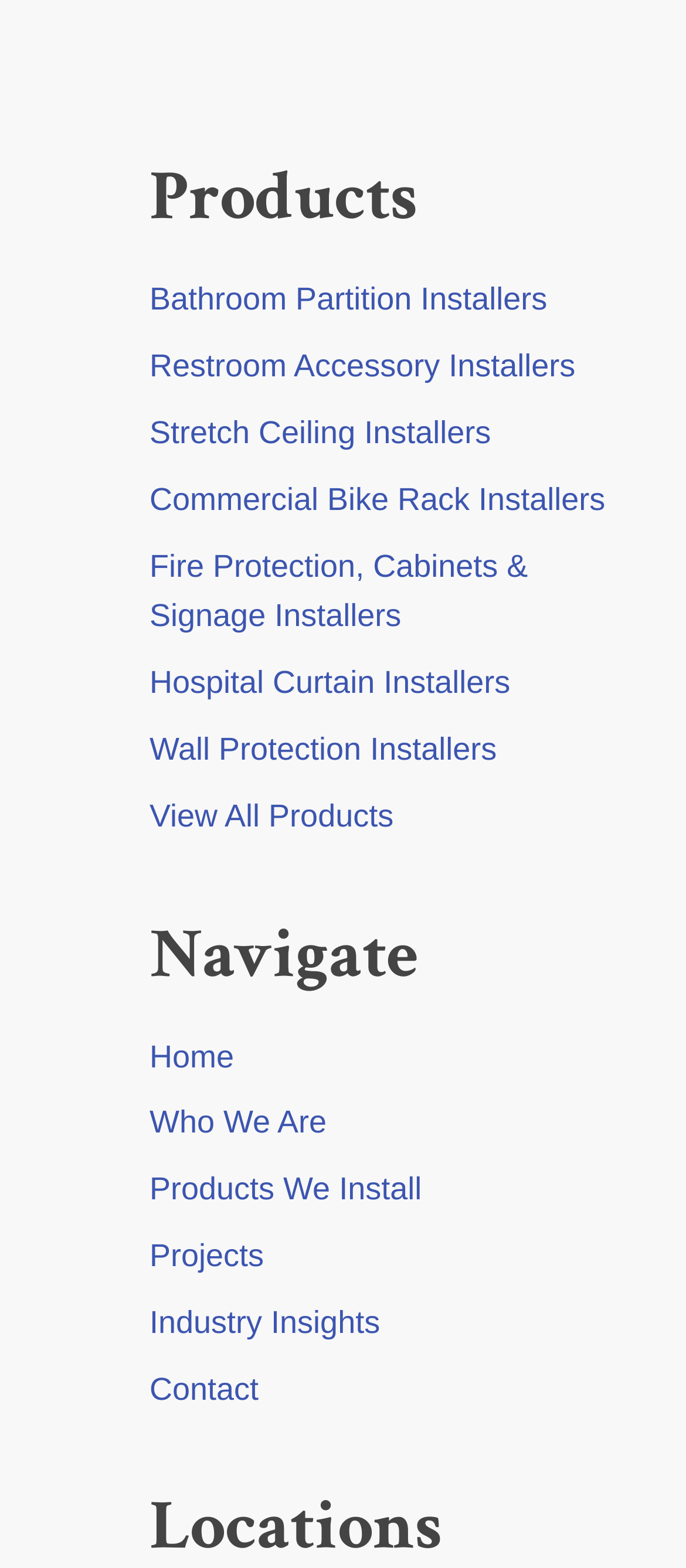What is the last navigation link?
Refer to the image and answer the question using a single word or phrase.

Contact